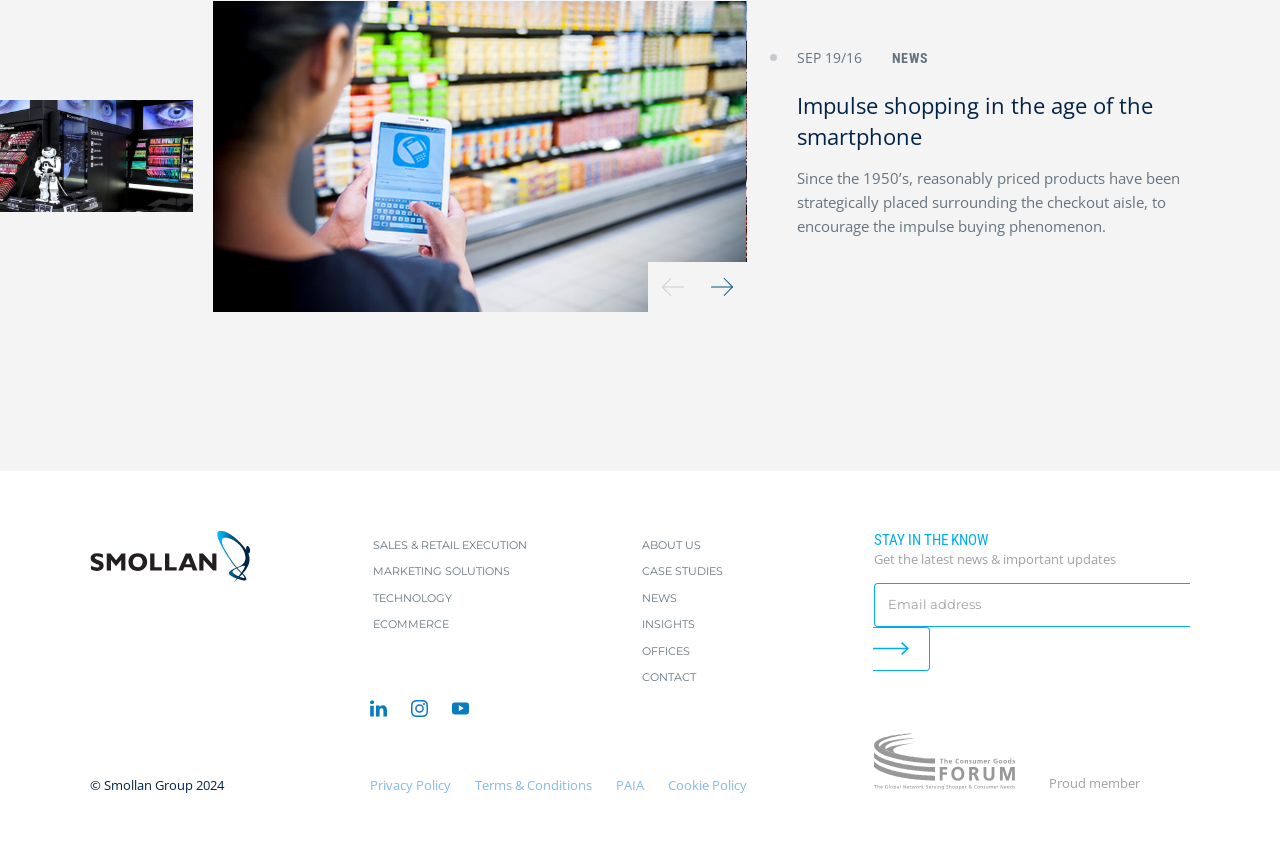Locate the bounding box coordinates of the area that needs to be clicked to fulfill the following instruction: "Click the 'Send' button". The coordinates should be in the format of four float numbers between 0 and 1, namely [left, top, right, bottom].

[0.682, 0.731, 0.727, 0.783]